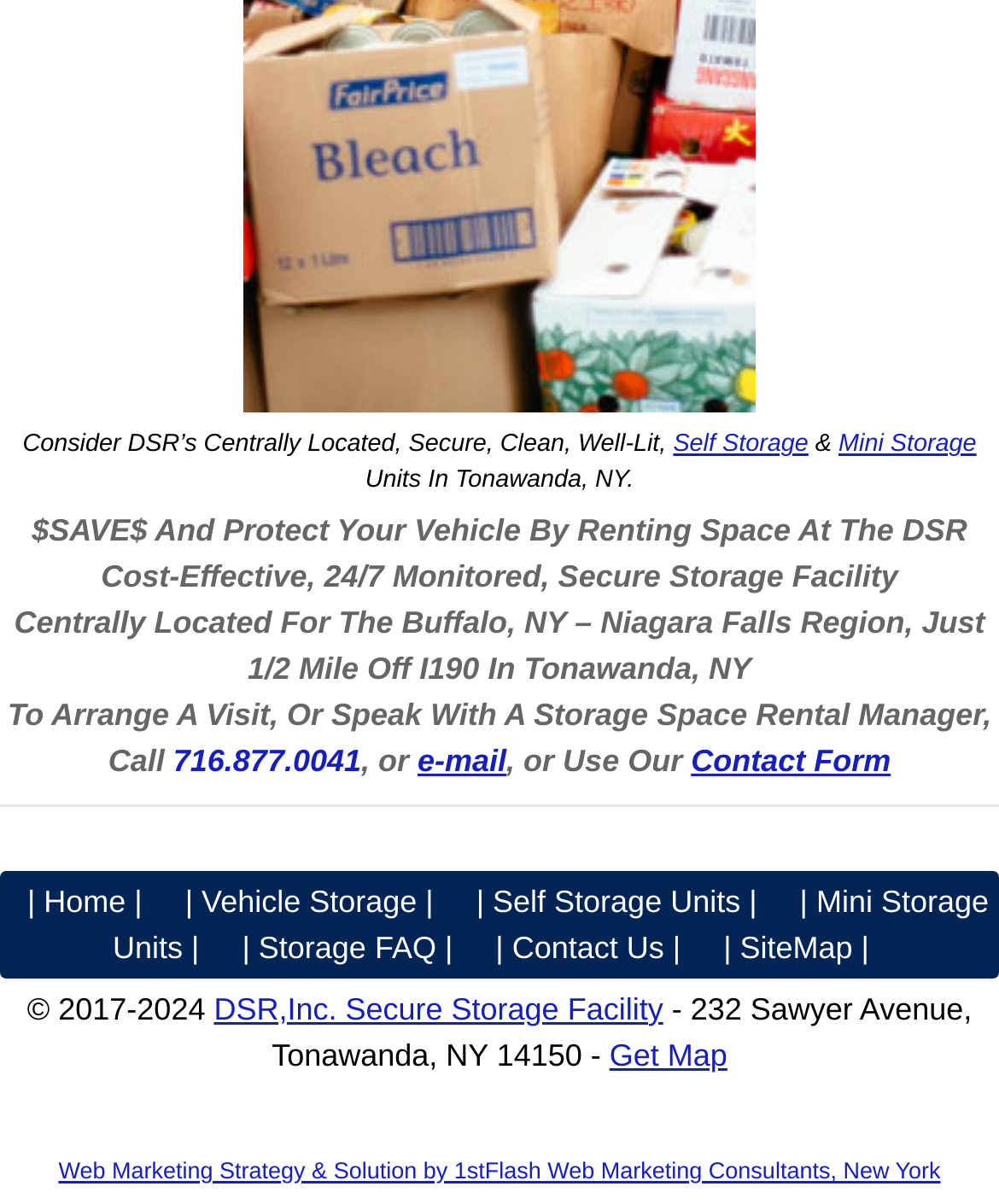What type of storage units are offered?
Using the information from the image, give a concise answer in one word or a short phrase.

Self Storage and Mini Storage